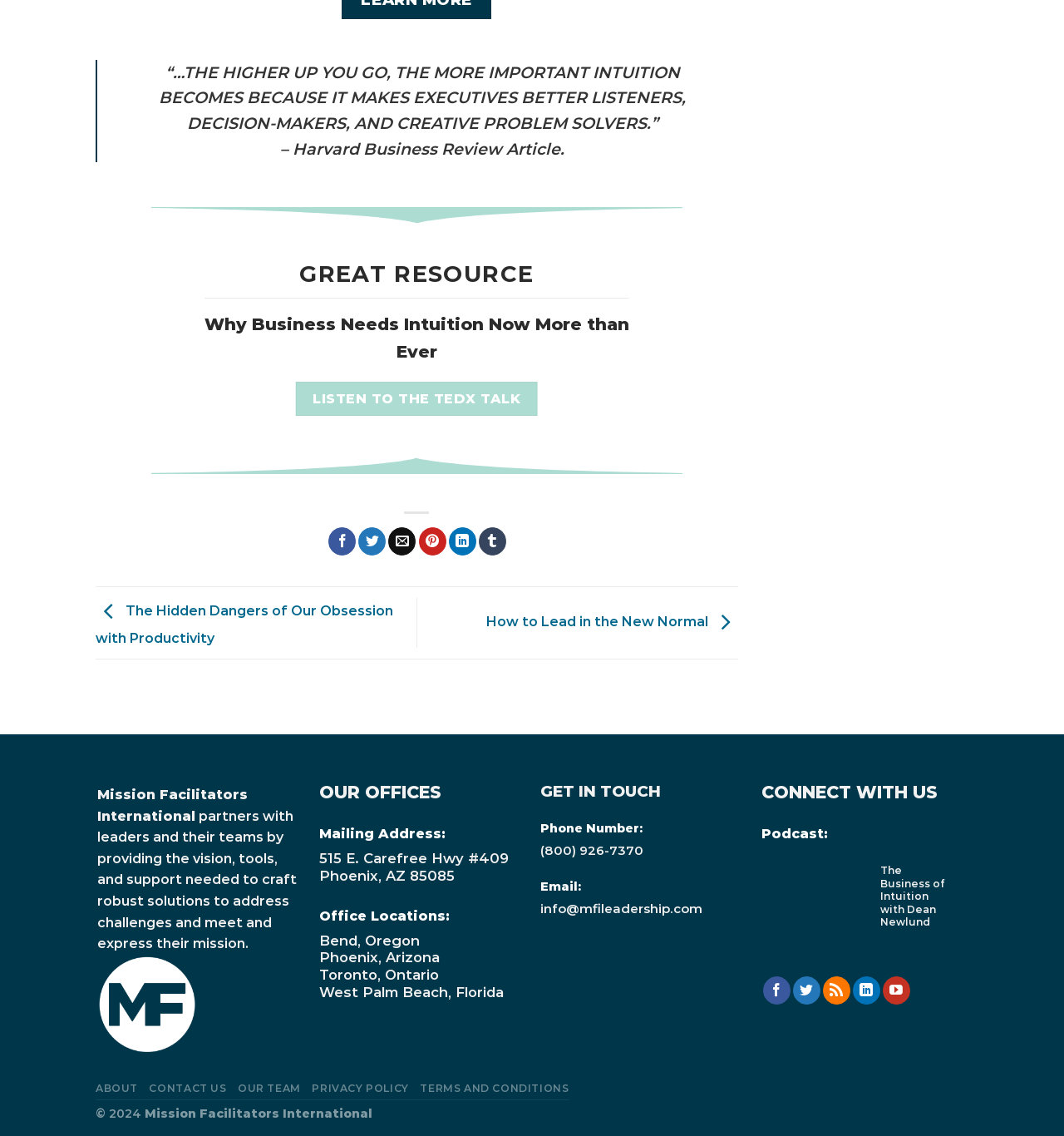What is the phone number of the organization?
Provide a short answer using one word or a brief phrase based on the image.

(800) 926-7370